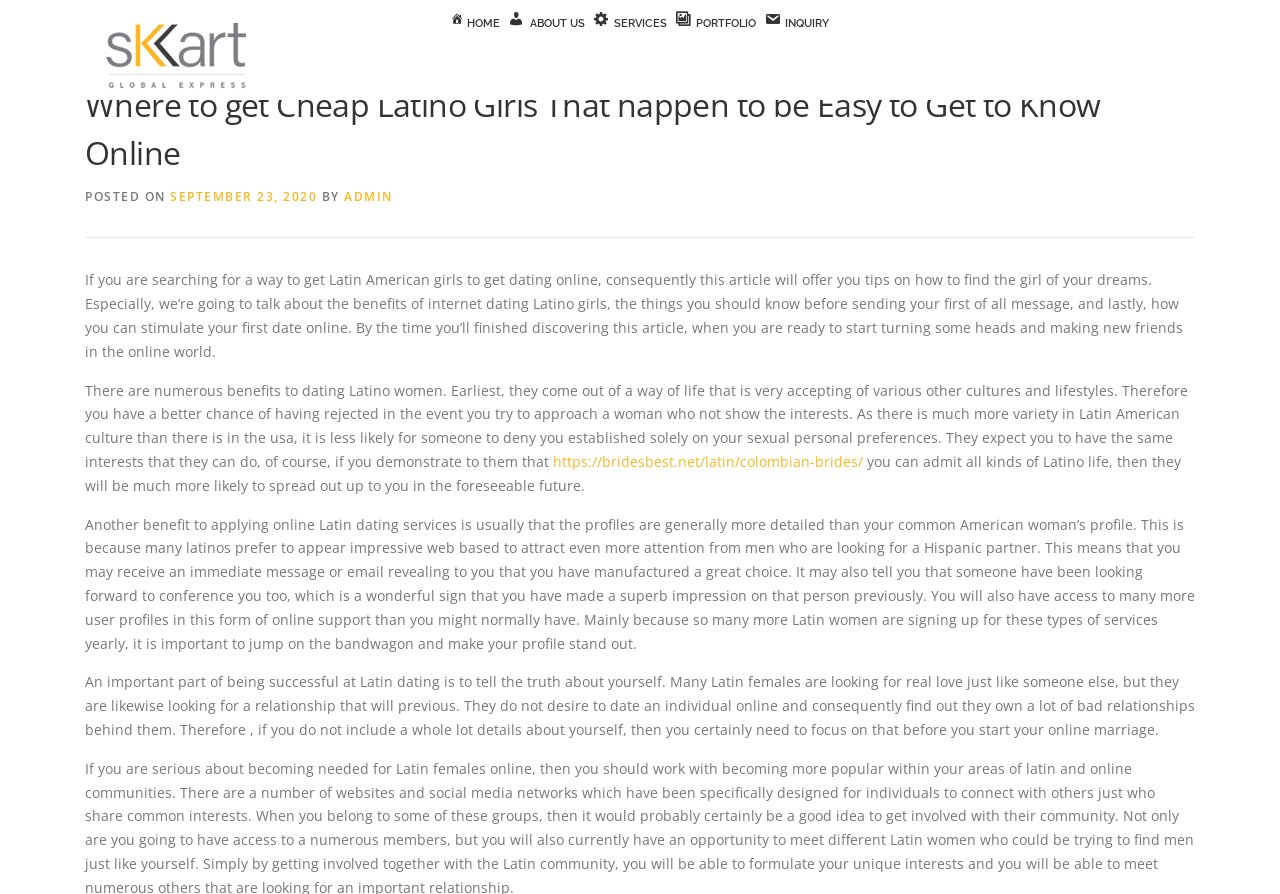What is the website about?
Provide a short answer using one word or a brief phrase based on the image.

Latin dating